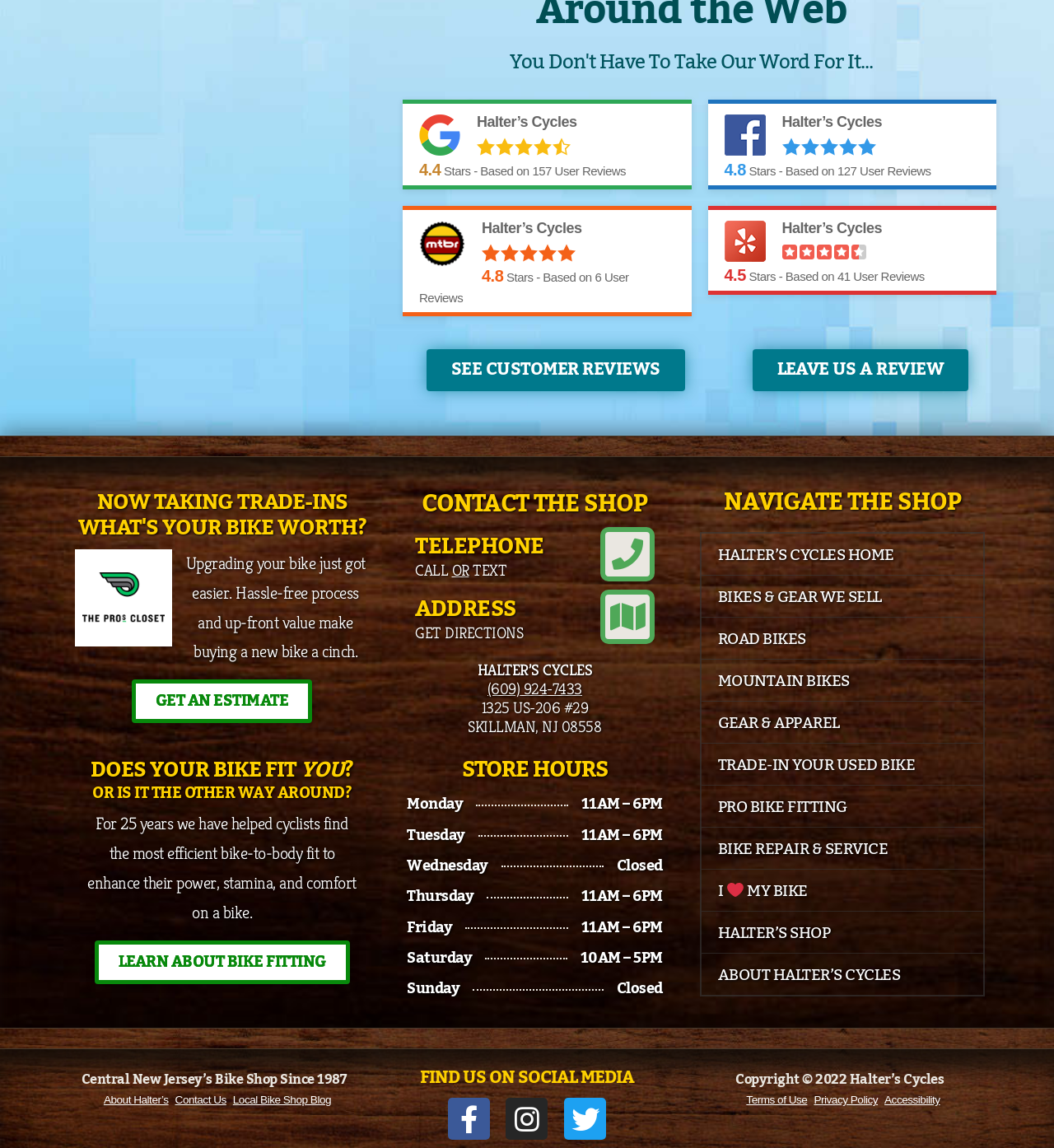Identify the bounding box coordinates of the clickable section necessary to follow the following instruction: "Get an estimate for your bike". The coordinates should be presented as four float numbers from 0 to 1, i.e., [left, top, right, bottom].

[0.125, 0.592, 0.296, 0.63]